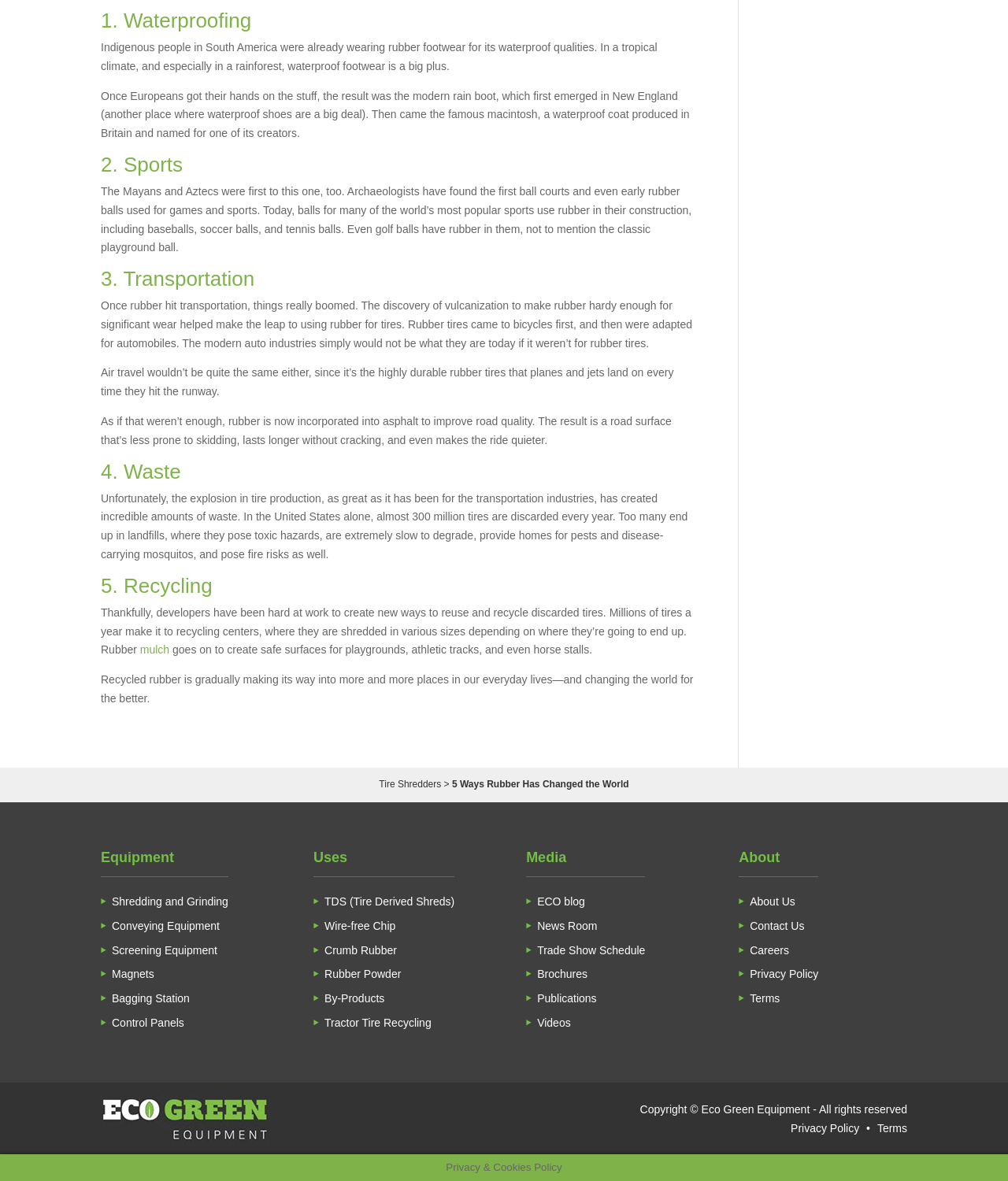What is the purpose of vulcanization in rubber production?
Provide an in-depth and detailed explanation in response to the question.

According to the webpage content, vulcanization was discovered to make rubber hardy enough for significant wear, which helped make the leap to using rubber for tires.